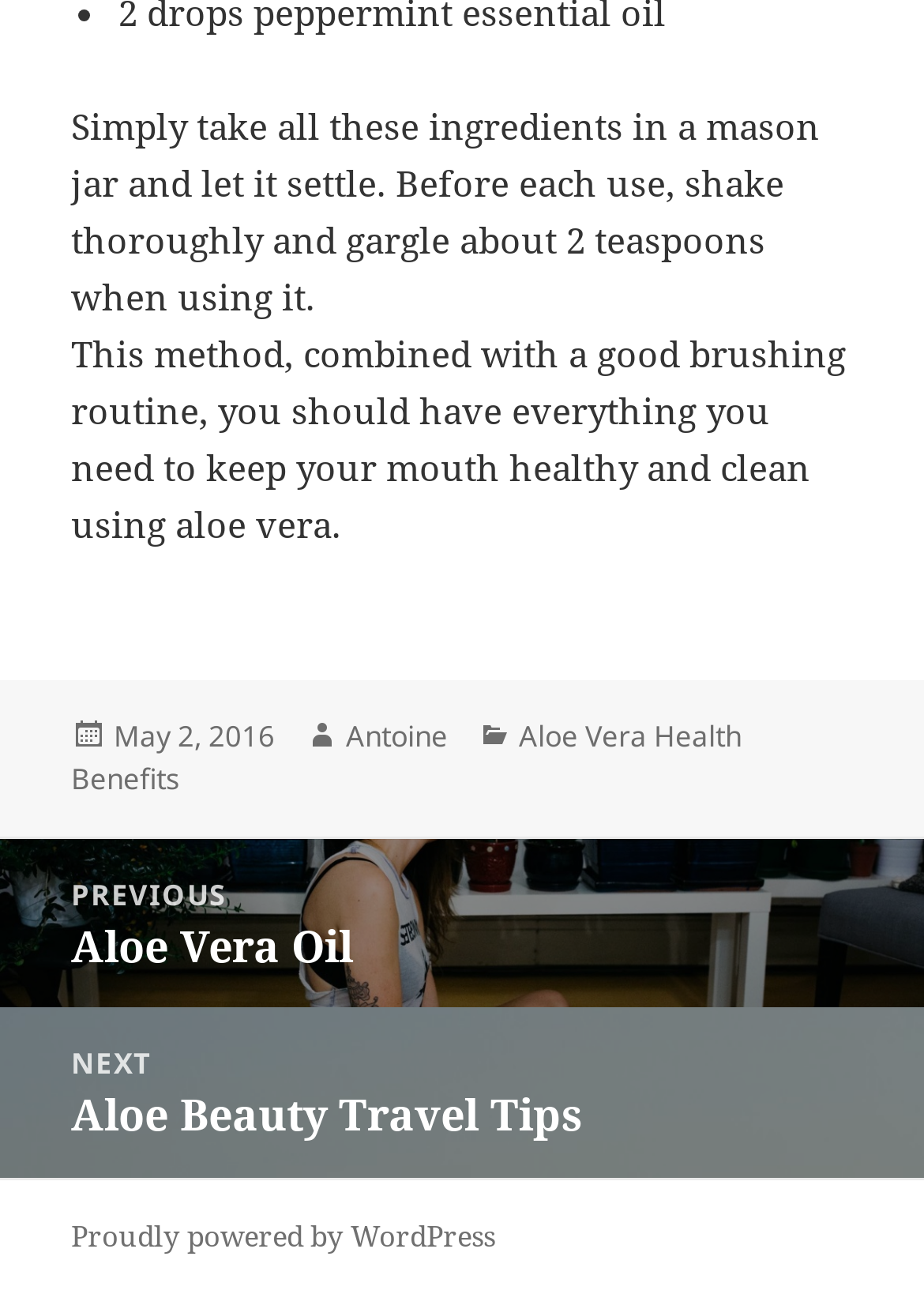Predict the bounding box of the UI element that fits this description: "Home".

None